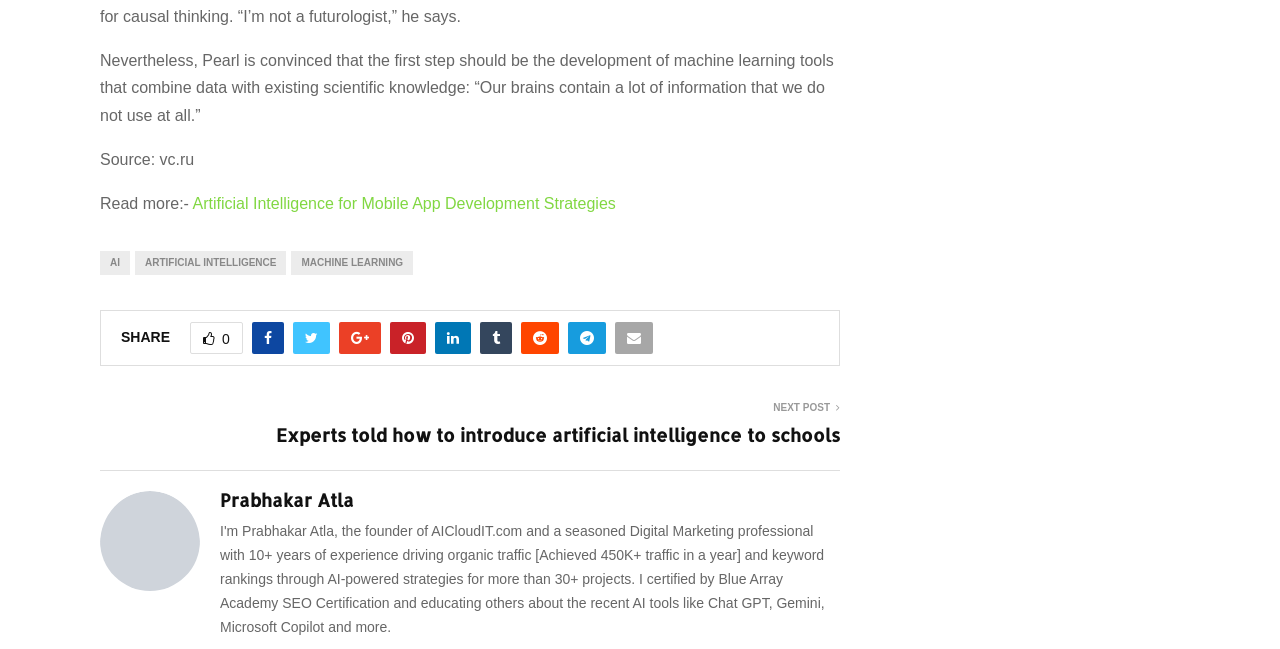Locate the bounding box coordinates of the clickable region to complete the following instruction: "Read more about artificial intelligence for mobile app development strategies."

[0.15, 0.3, 0.481, 0.327]